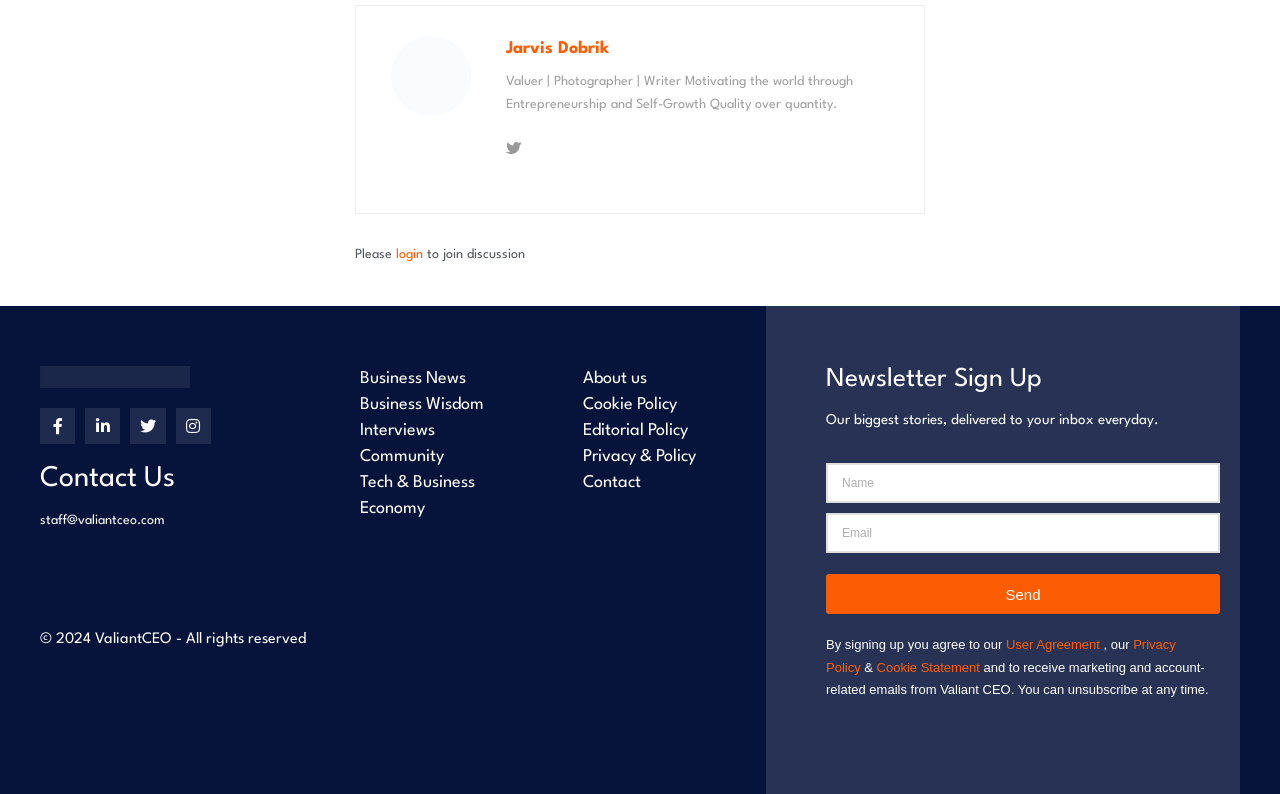What is the purpose of the newsletter sign up section?
Using the details from the image, give an elaborate explanation to answer the question.

The newsletter sign up section has a description 'Our biggest stories, delivered to your inbox everyday.' which implies that the purpose of this section is to allow users to receive daily stories from Valiant CEO.